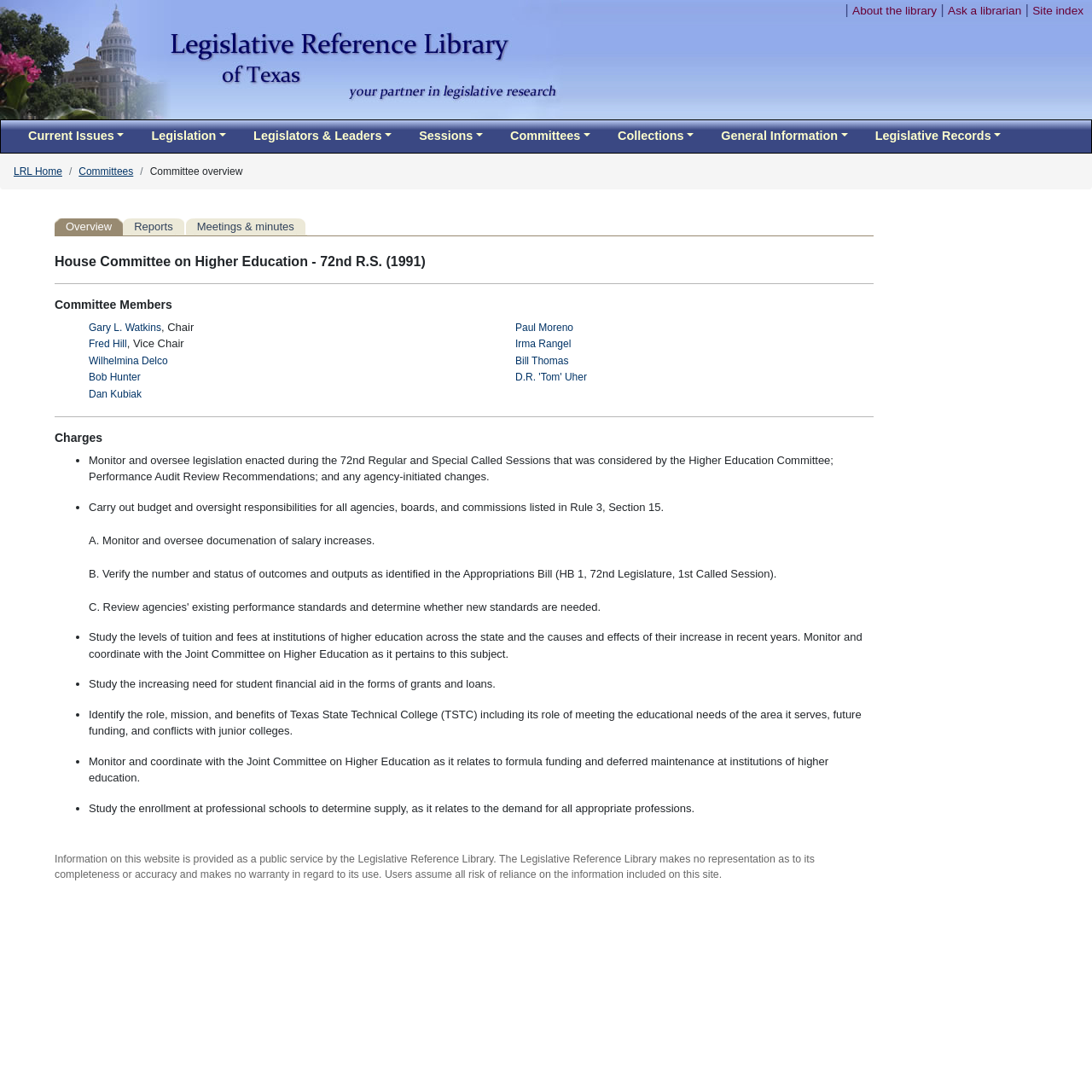Provide the bounding box coordinates of the HTML element described by the text: "D.R. 'Tom' Uher". The coordinates should be in the format [left, top, right, bottom] with values between 0 and 1.

[0.472, 0.34, 0.537, 0.351]